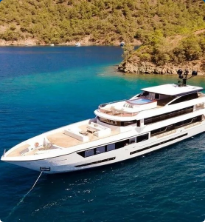What is the purpose of the deck spaces?
Based on the screenshot, respond with a single word or phrase.

Relaxation and entertaining